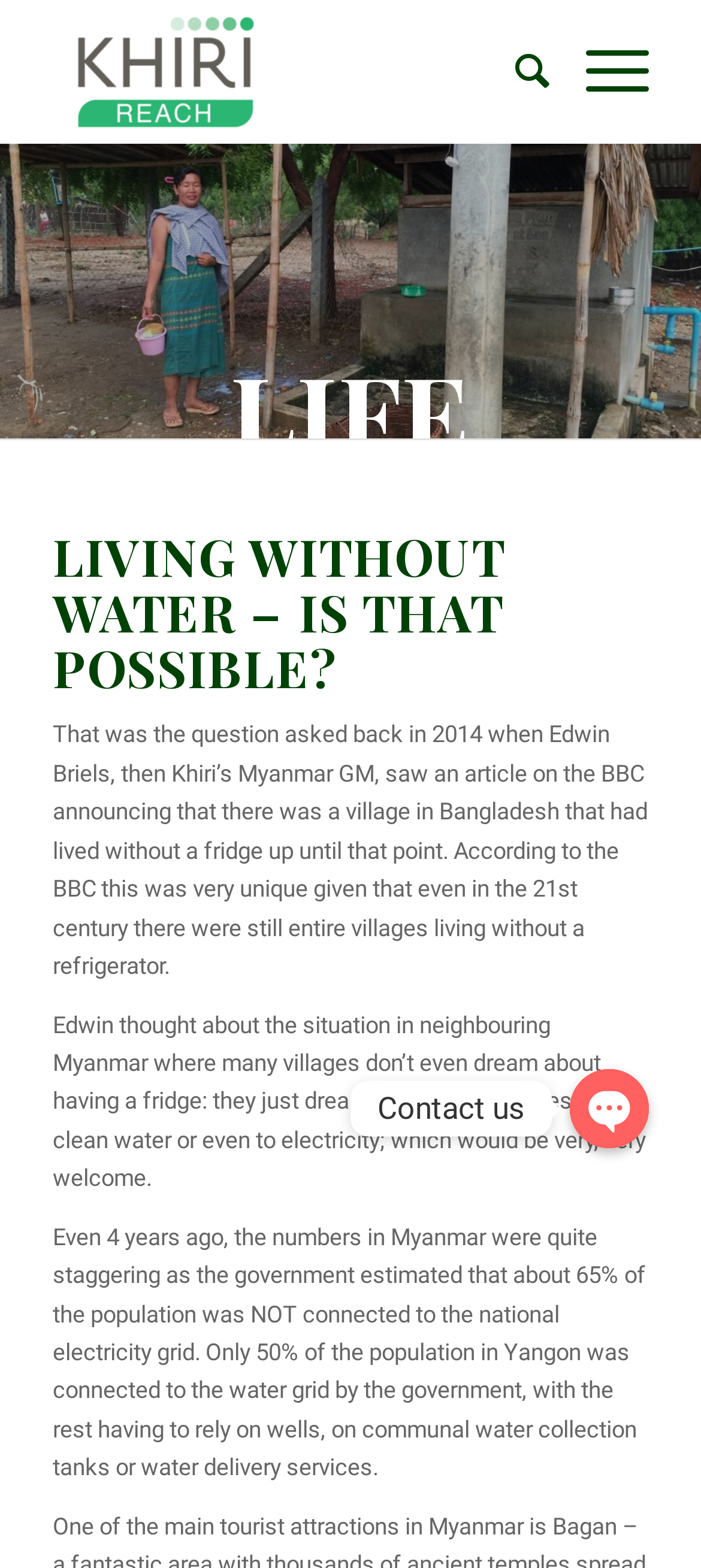What percentage of Myanmar's population was not connected to the national electricity grid?
Provide a well-explained and detailed answer to the question.

This information can be found in the static text element, which states that 'about 65% of the population was NOT connected to the national electricity grid'.